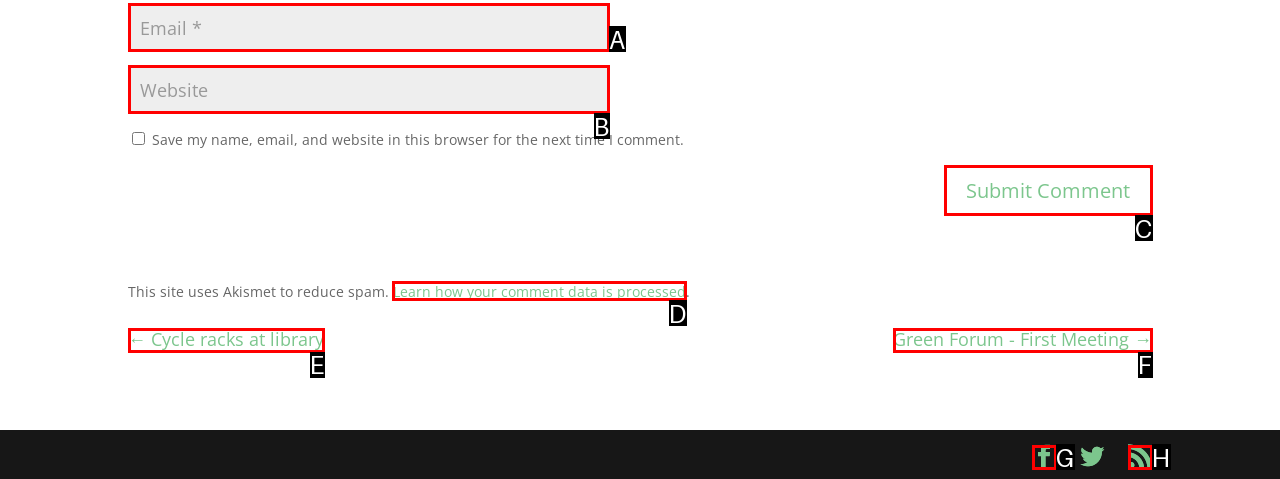Select the letter associated with the UI element you need to click to perform the following action: Learn how comment data is processed
Reply with the correct letter from the options provided.

D